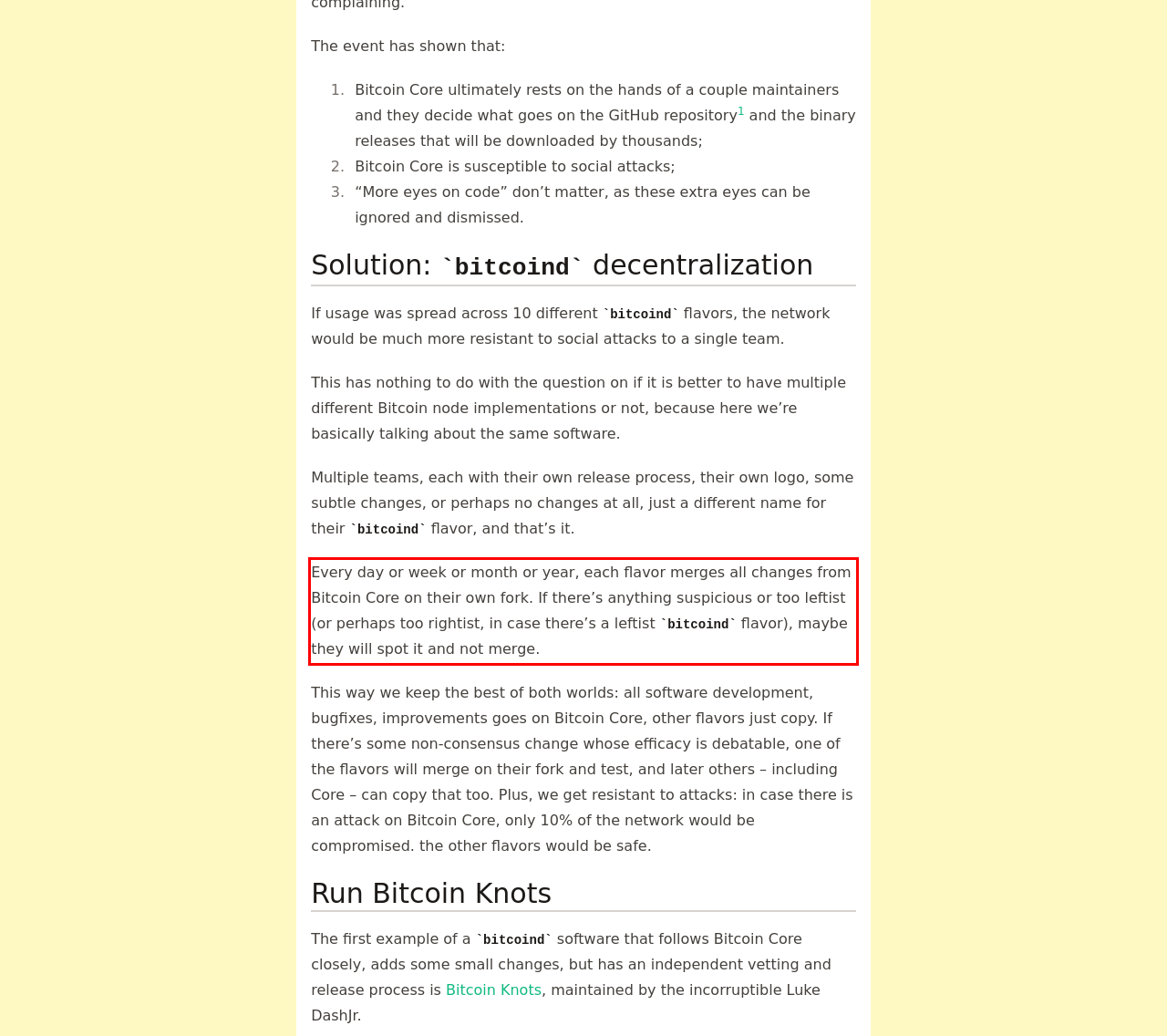Within the screenshot of the webpage, there is a red rectangle. Please recognize and generate the text content inside this red bounding box.

Every day or week or month or year, each flavor merges all changes from Bitcoin Core on their own fork. If there’s anything suspicious or too leftist (or perhaps too rightist, in case there’s a leftist bitcoind flavor), maybe they will spot it and not merge.